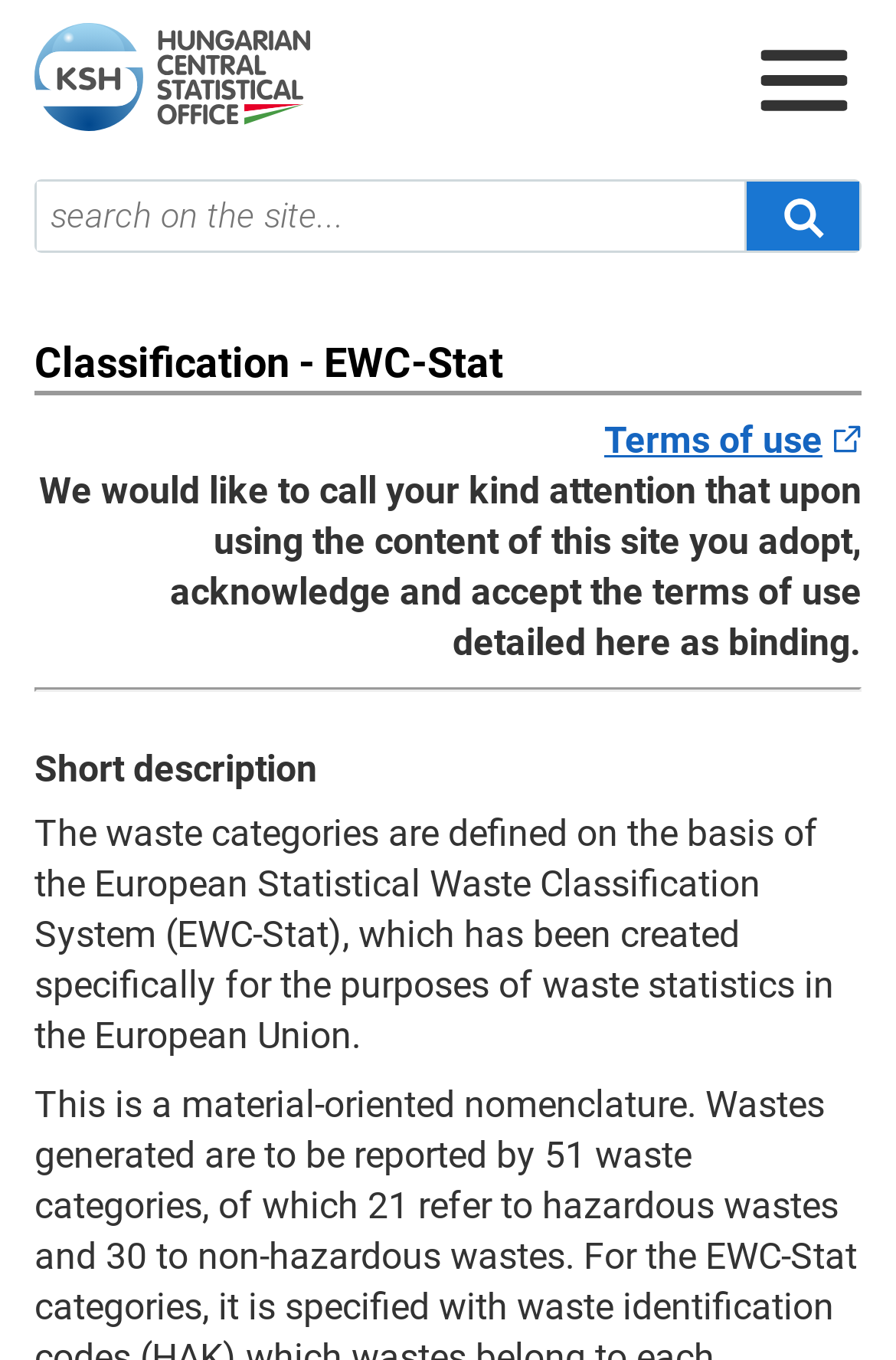Specify the bounding box coordinates (top-left x, top-left y, bottom-right x, bottom-right y) of the UI element in the screenshot that matches this description: alt="Logo of HCSO"

[0.038, 0.017, 0.346, 0.097]